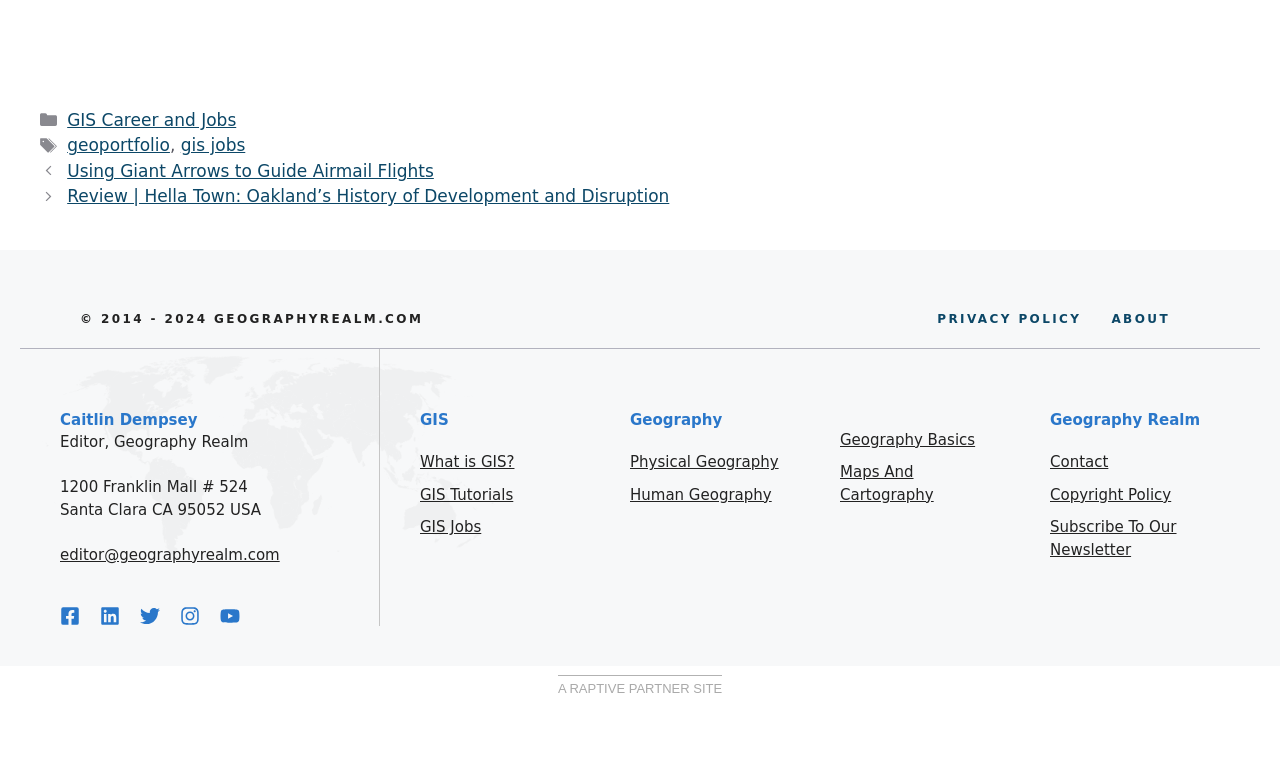Locate the bounding box coordinates of the item that should be clicked to fulfill the instruction: "Read about 'Physical Geography'".

[0.492, 0.595, 0.608, 0.619]